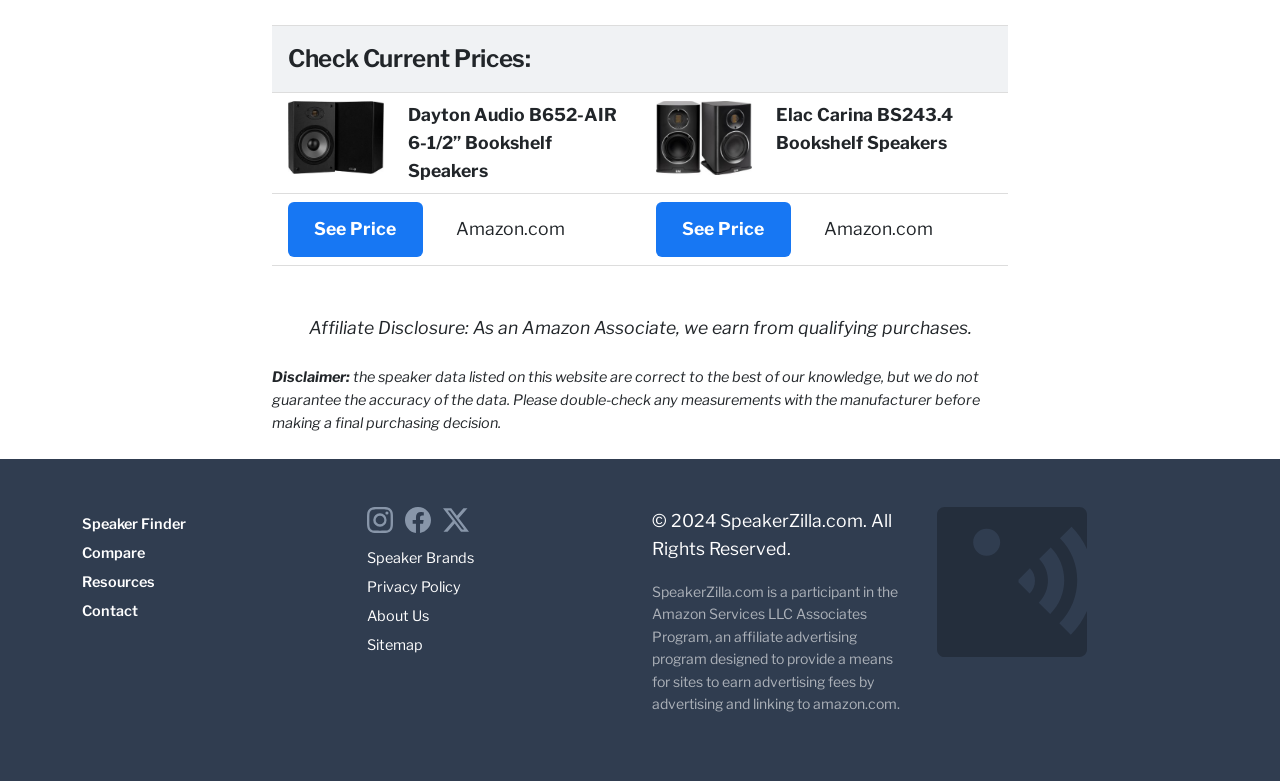Could you provide the bounding box coordinates for the portion of the screen to click to complete this instruction: "Check current prices"?

[0.212, 0.033, 0.788, 0.118]